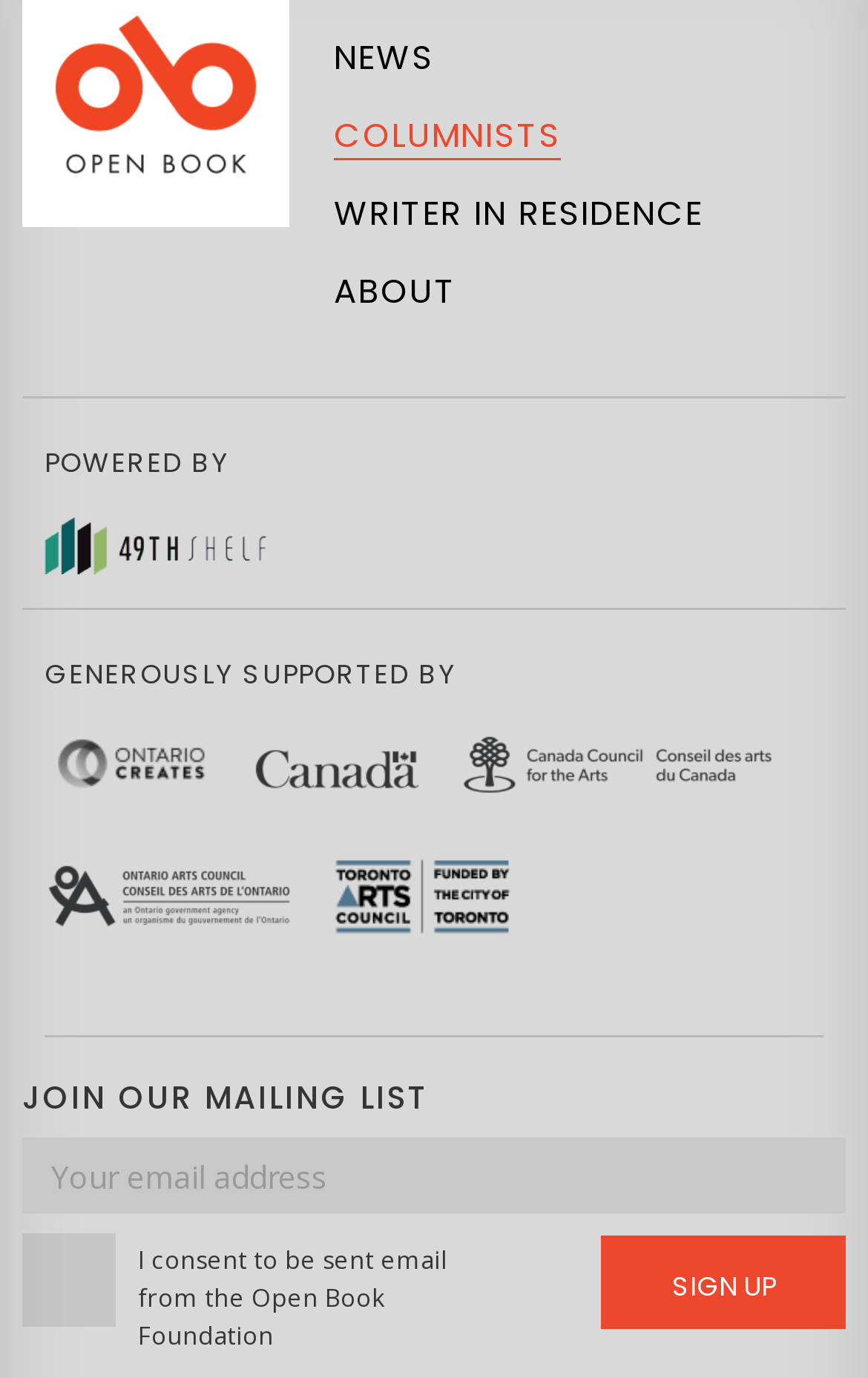Indicate the bounding box coordinates of the element that must be clicked to execute the instruction: "Read about the Open Book Foundation". The coordinates should be given as four float numbers between 0 and 1, i.e., [left, top, right, bottom].

[0.385, 0.194, 0.526, 0.253]